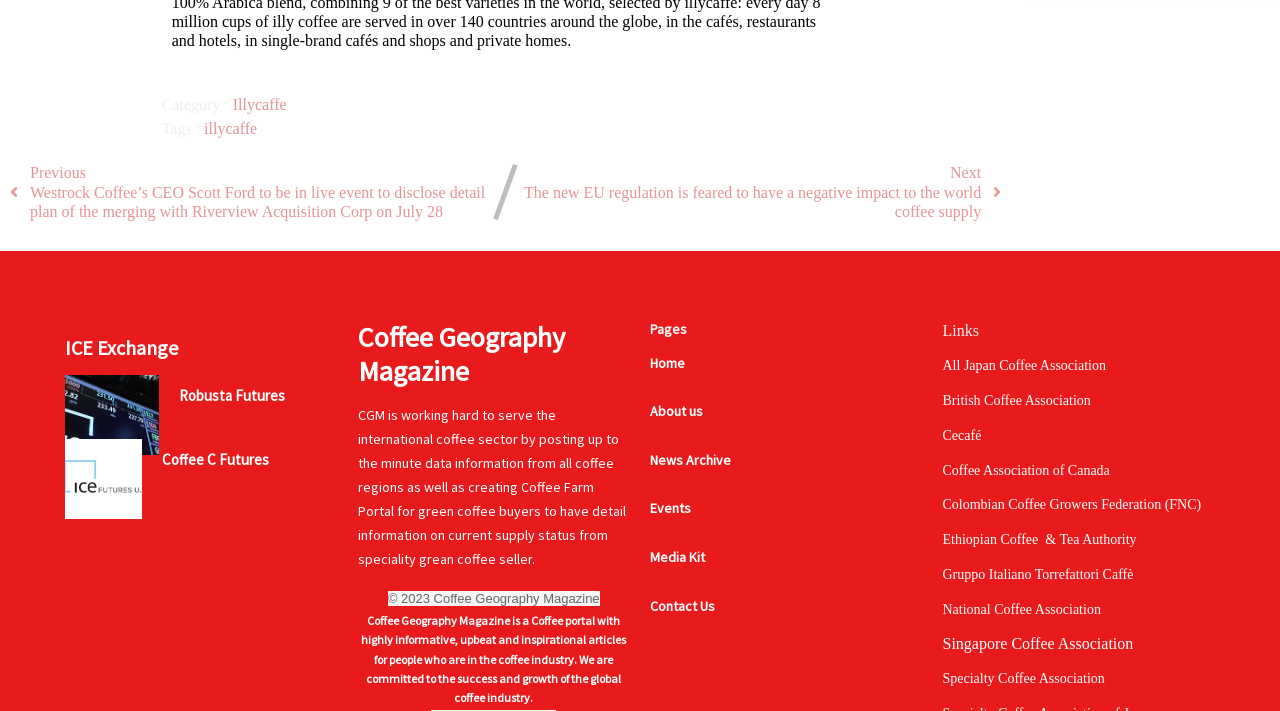Please identify the bounding box coordinates of the element's region that needs to be clicked to fulfill the following instruction: "Go to the About us page". The bounding box coordinates should consist of four float numbers between 0 and 1, i.e., [left, top, right, bottom].

[0.508, 0.543, 0.721, 0.591]